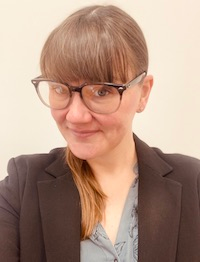Please give a concise answer to this question using a single word or phrase: 
What is the color of Jenna's blouse?

Light blue